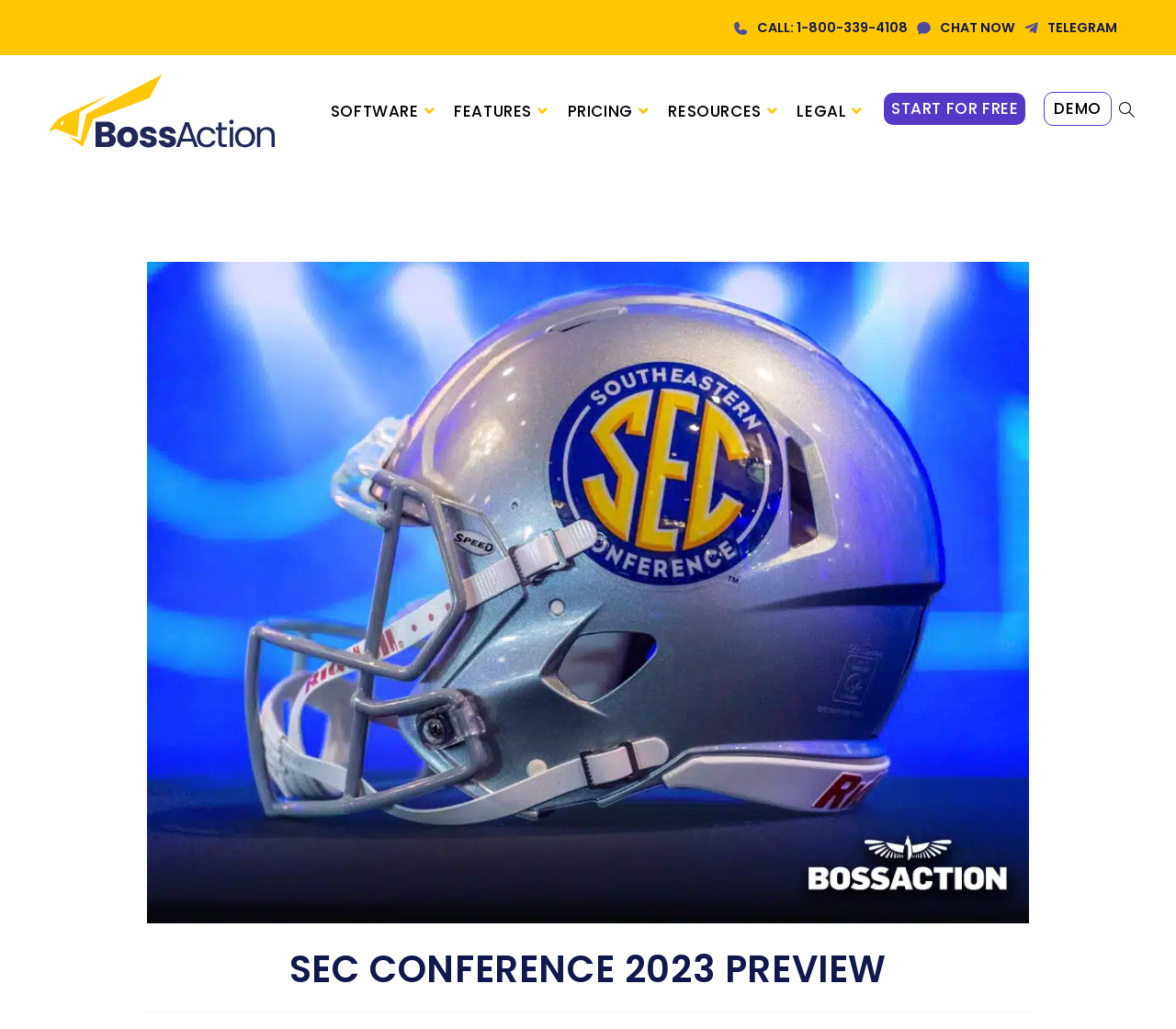Identify the bounding box coordinates of the clickable region necessary to fulfill the following instruction: "view demo". The bounding box coordinates should be four float numbers between 0 and 1, i.e., [left, top, right, bottom].

[0.888, 0.089, 0.945, 0.122]